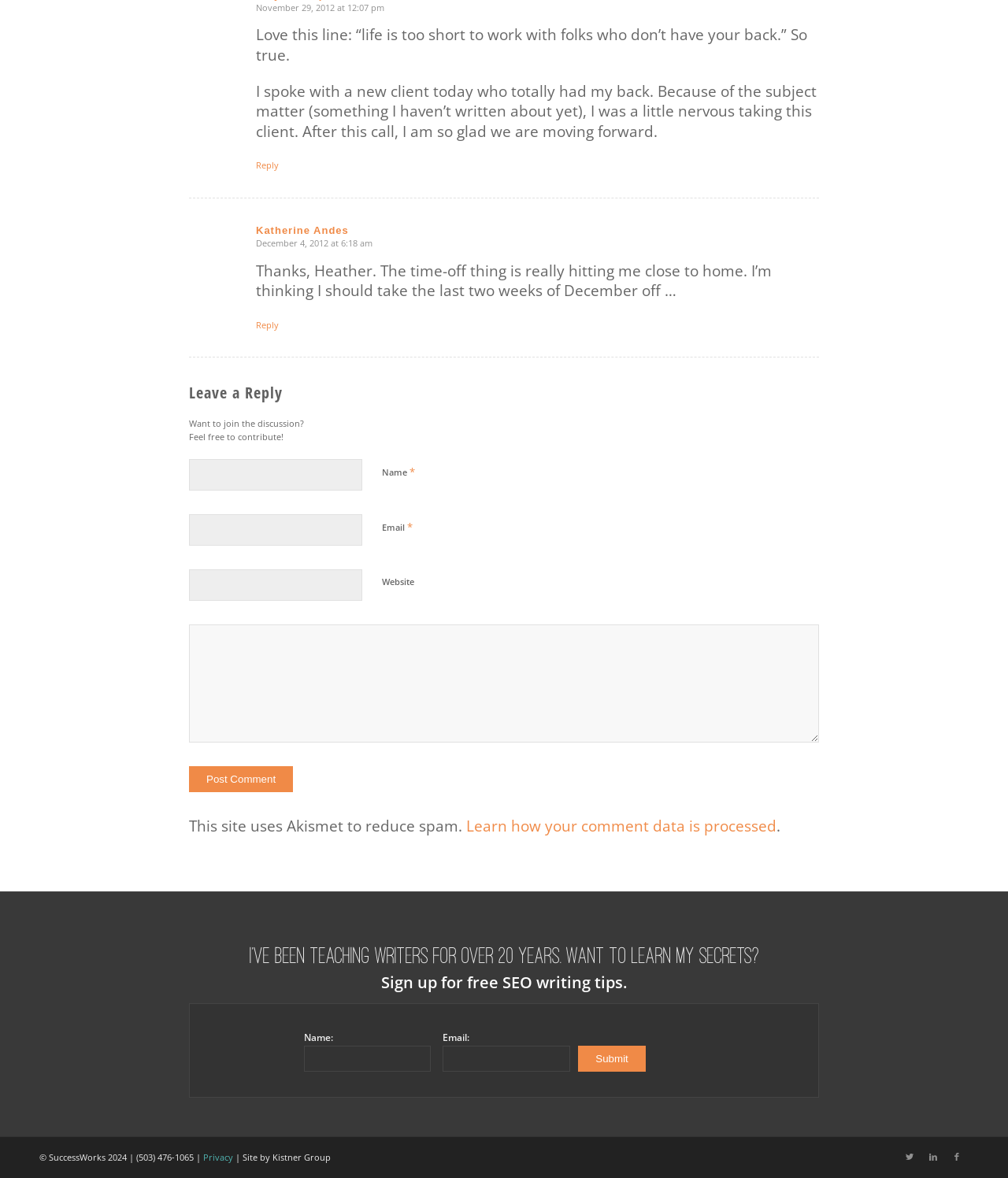Please answer the following question using a single word or phrase: 
What is the company name mentioned in the footer?

SuccessWorks